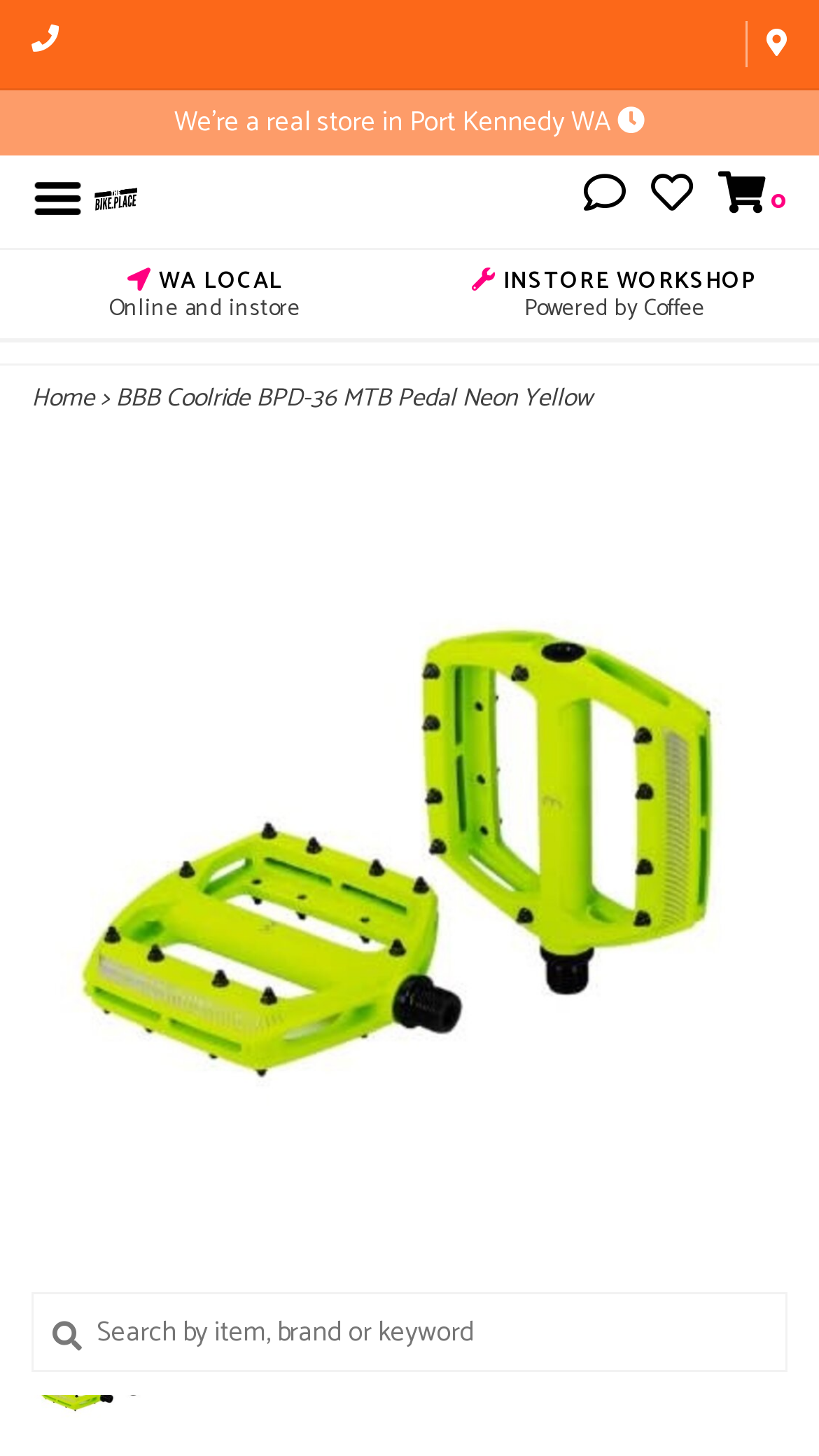Bounding box coordinates are specified in the format (top-left x, top-left y, bottom-right x, bottom-right y). All values are floating point numbers bounded between 0 and 1. Please provide the bounding box coordinate of the region this sentence describes: title="My wishlist"

[0.795, 0.123, 0.846, 0.154]